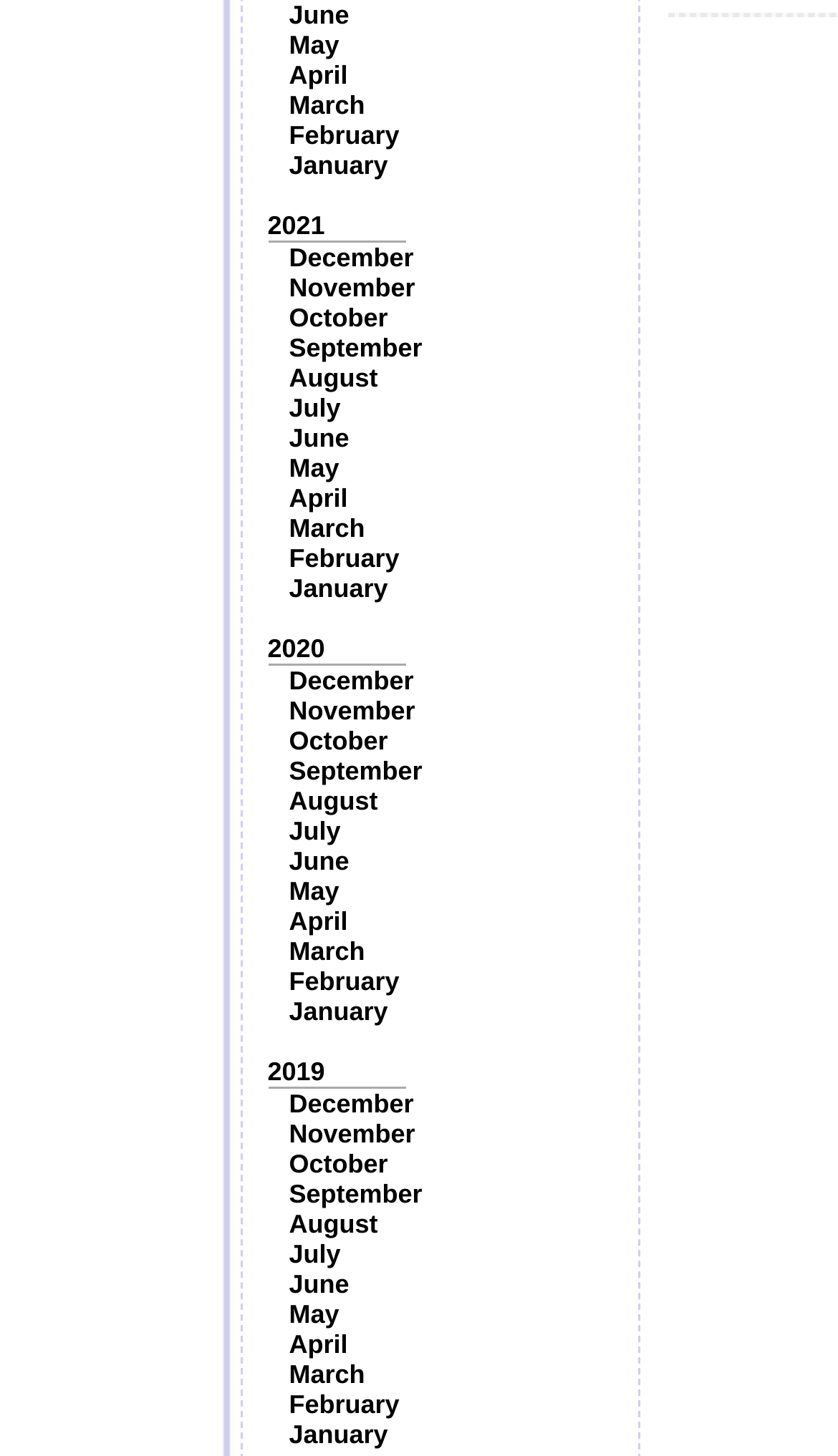With reference to the image, please provide a detailed answer to the following question: What is the latest month listed?

By examining the list of links, I found that the latest month listed is December, which appears multiple times with different years.